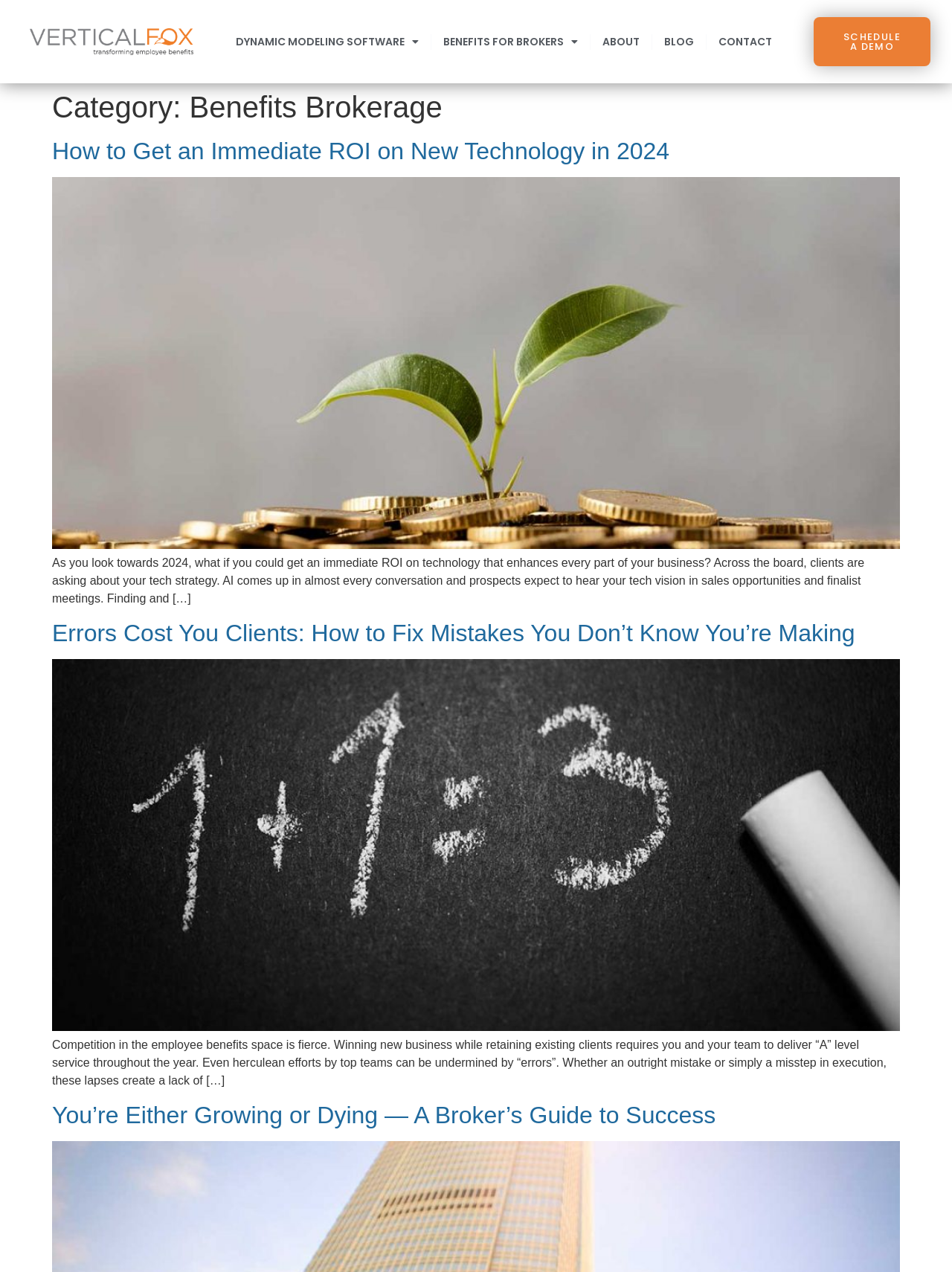Please extract and provide the main headline of the webpage.

Category: Benefits Brokerage